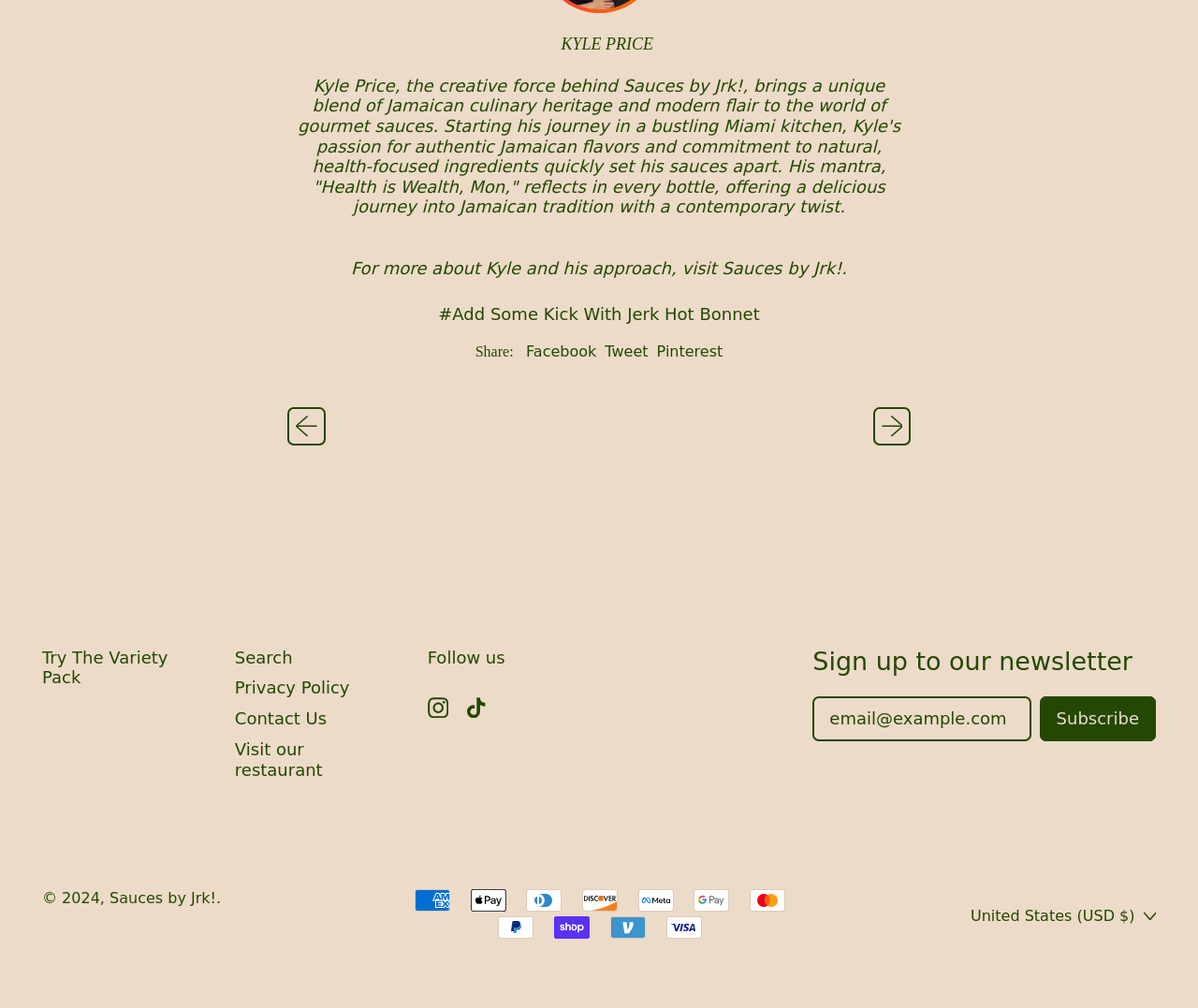Locate the bounding box coordinates of the clickable part needed for the task: "Visit our restaurant".

[0.196, 0.734, 0.269, 0.773]